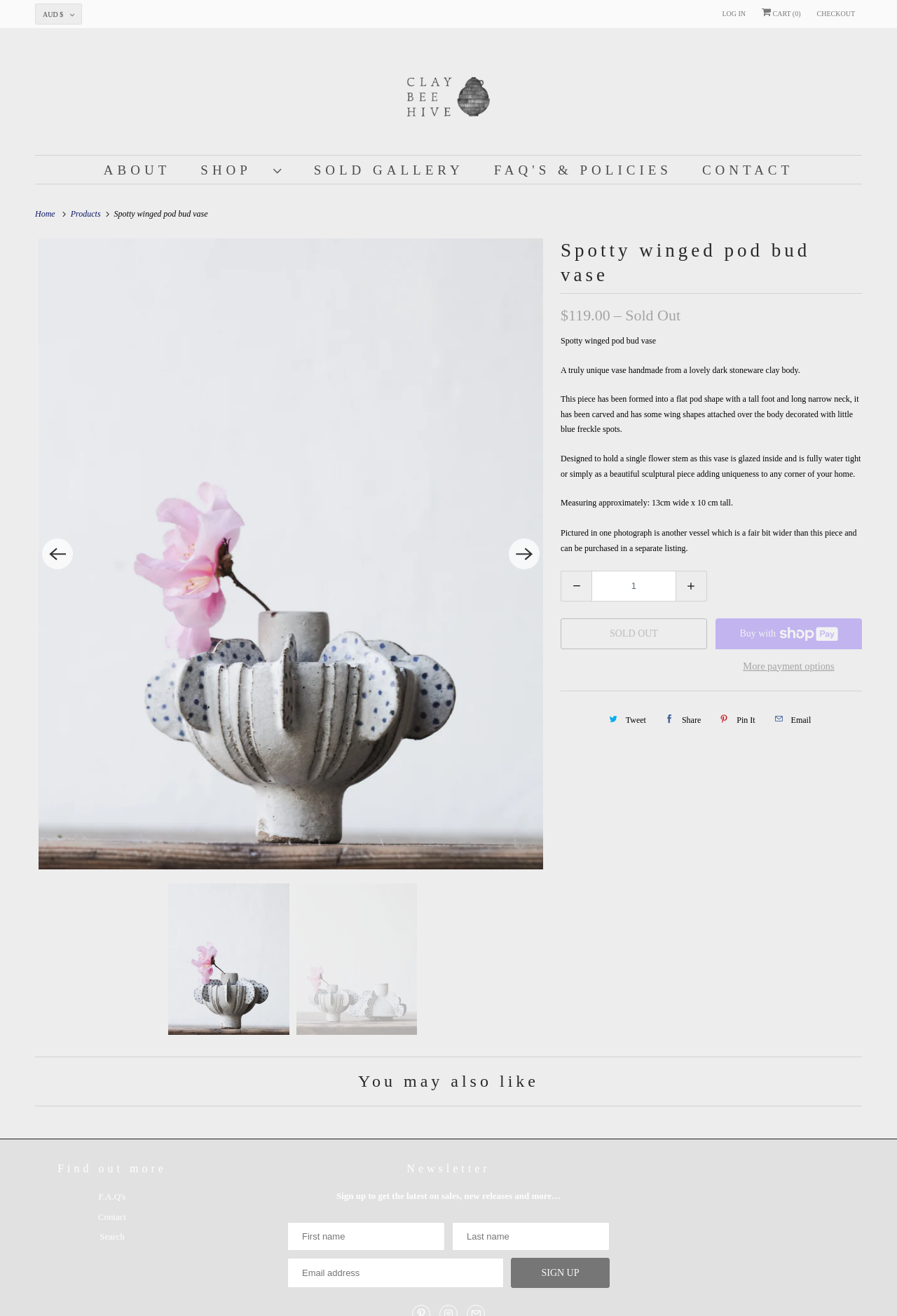Locate the primary heading on the webpage and return its text.

Spotty winged pod bud vase